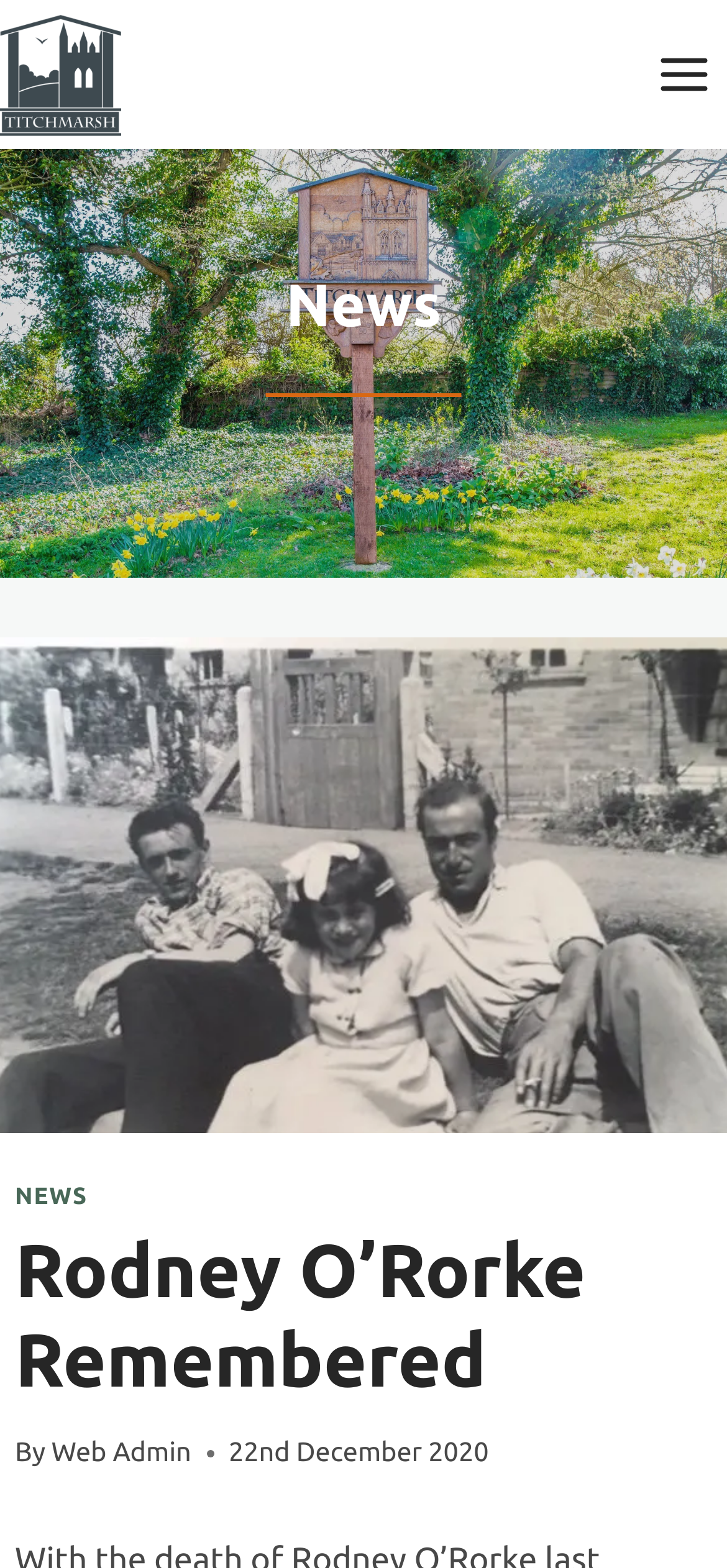From the webpage screenshot, predict the bounding box of the UI element that matches this description: "Web Admin".

[0.071, 0.917, 0.263, 0.936]